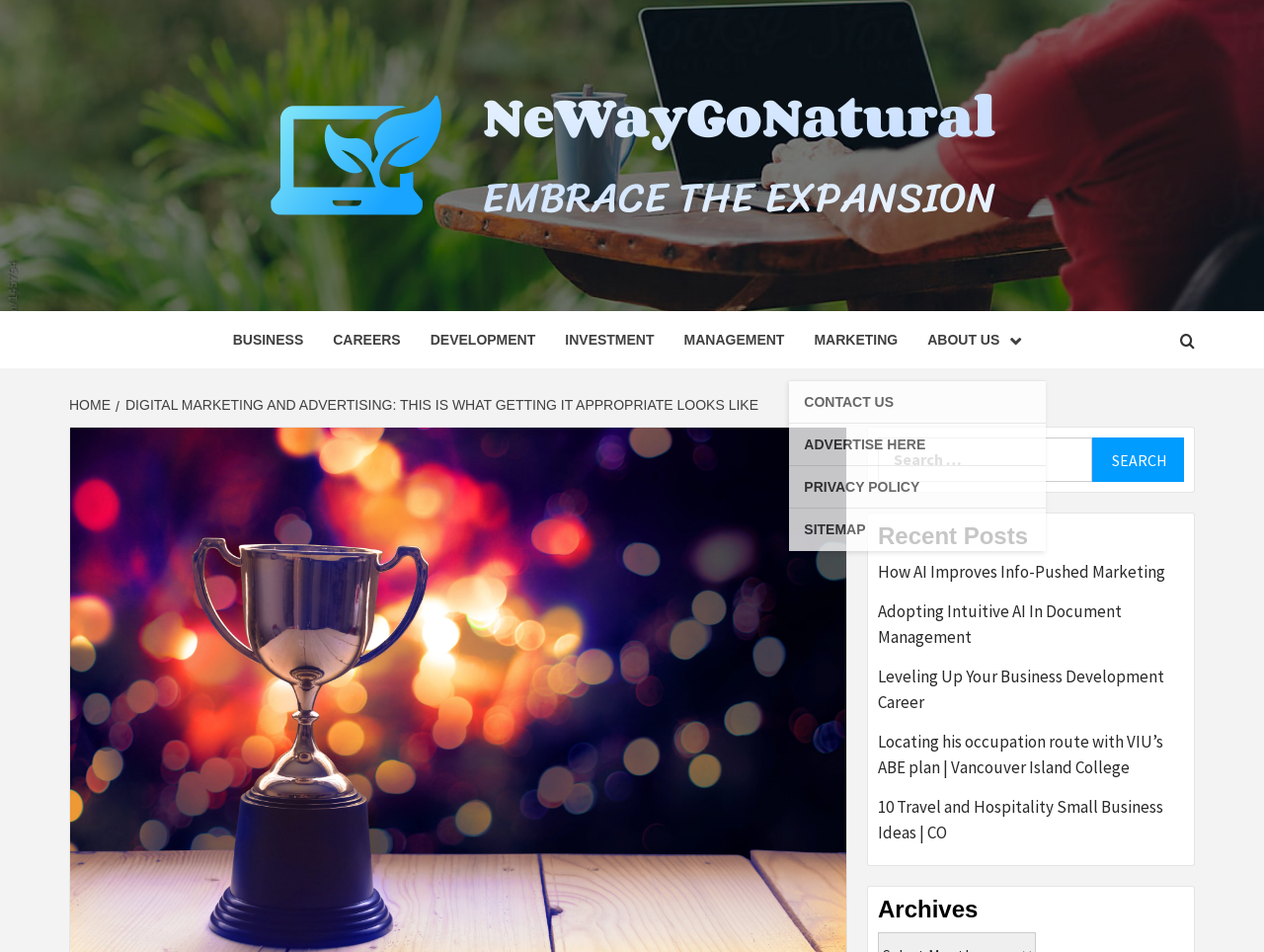Kindly determine the bounding box coordinates for the area that needs to be clicked to execute this instruction: "Search for something".

[0.695, 0.46, 0.937, 0.506]